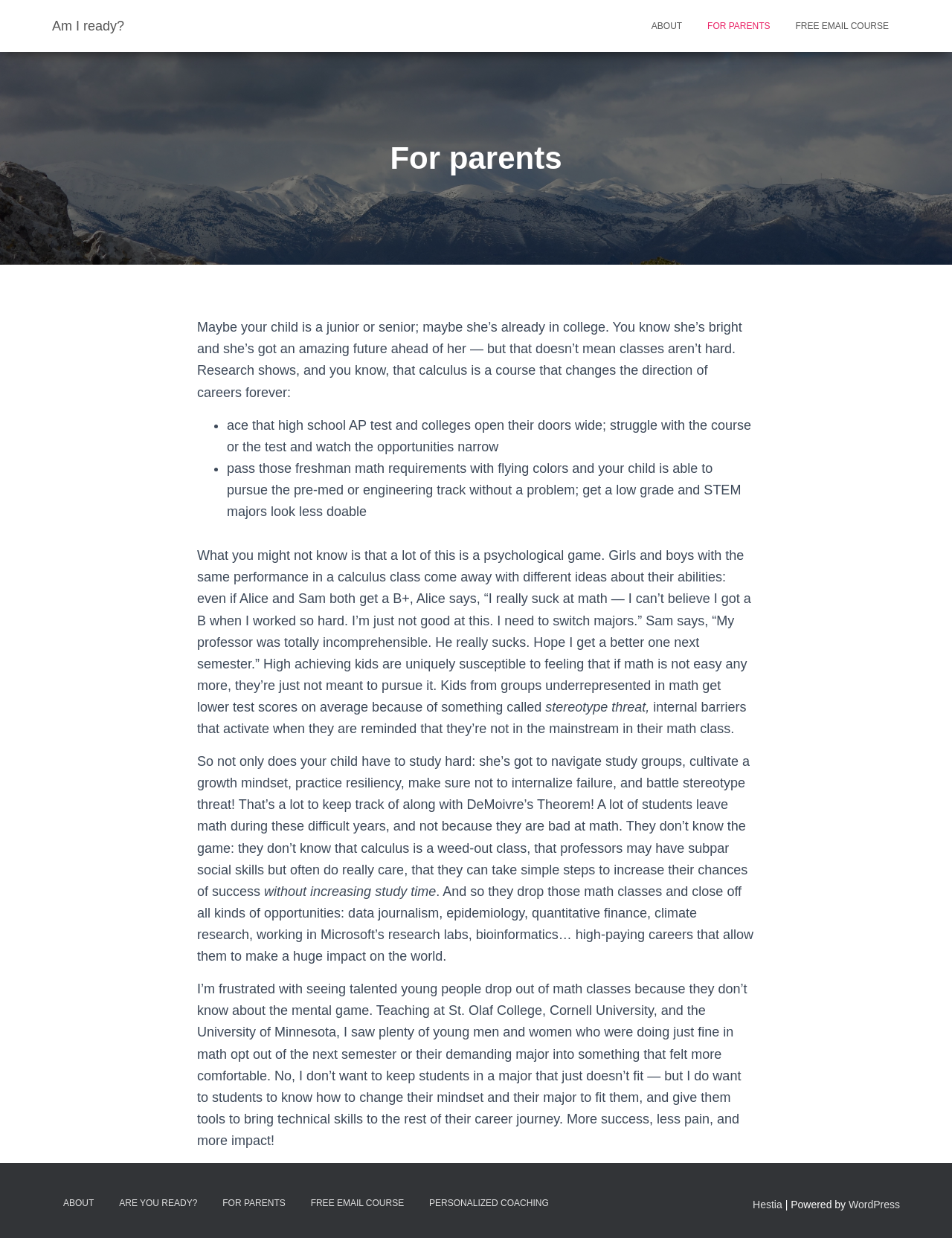Look at the image and give a detailed response to the following question: What is the author's concern about students dropping out of math classes?

The author is frustrated that talented young people are dropping out of math classes because they don't know about the mental game of calculus. The author wants to help students develop a growth mindset and provide them with tools to succeed in math, rather than opting out of challenging courses.